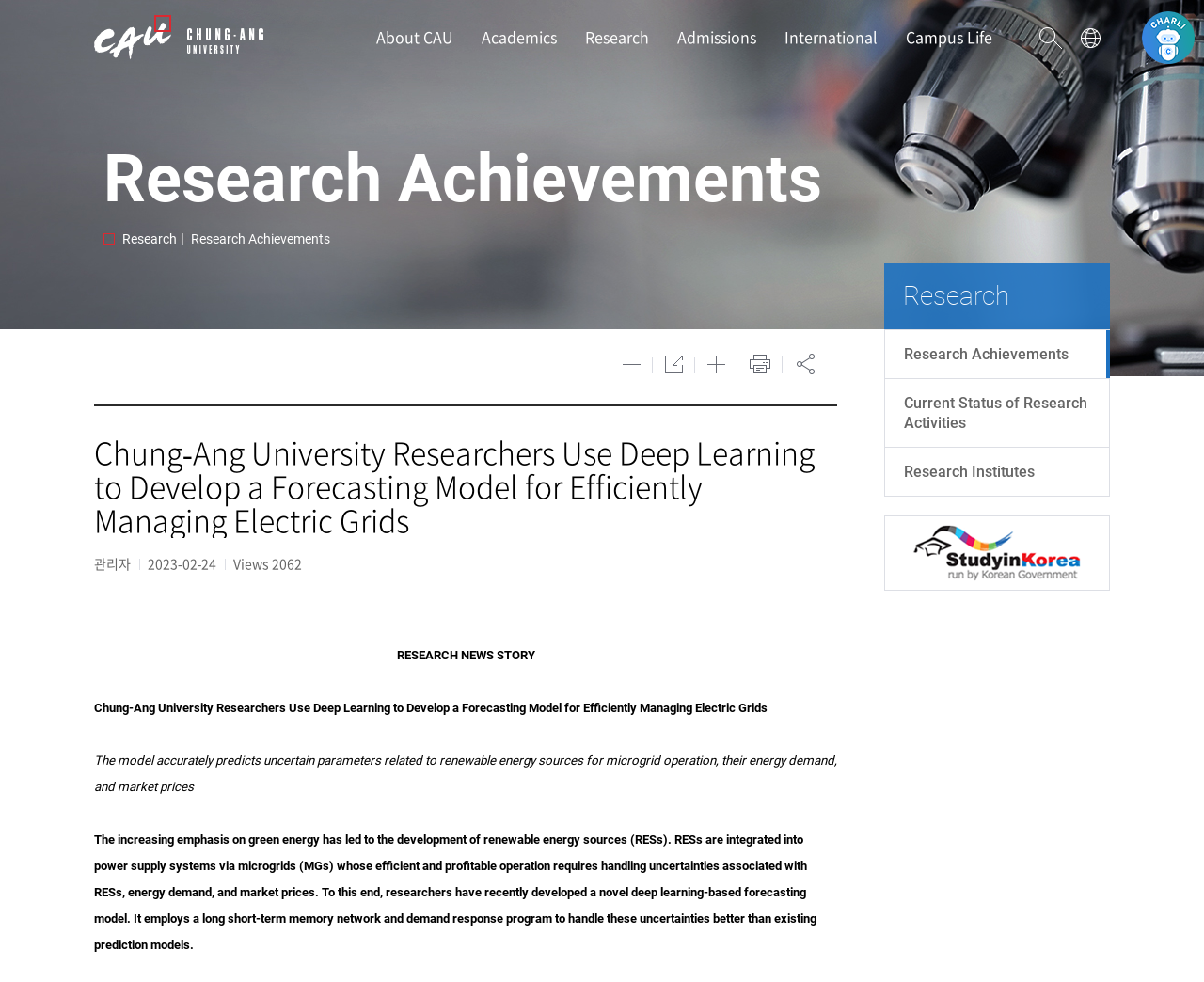Identify the bounding box coordinates necessary to click and complete the given instruction: "Share on Facebook".

None